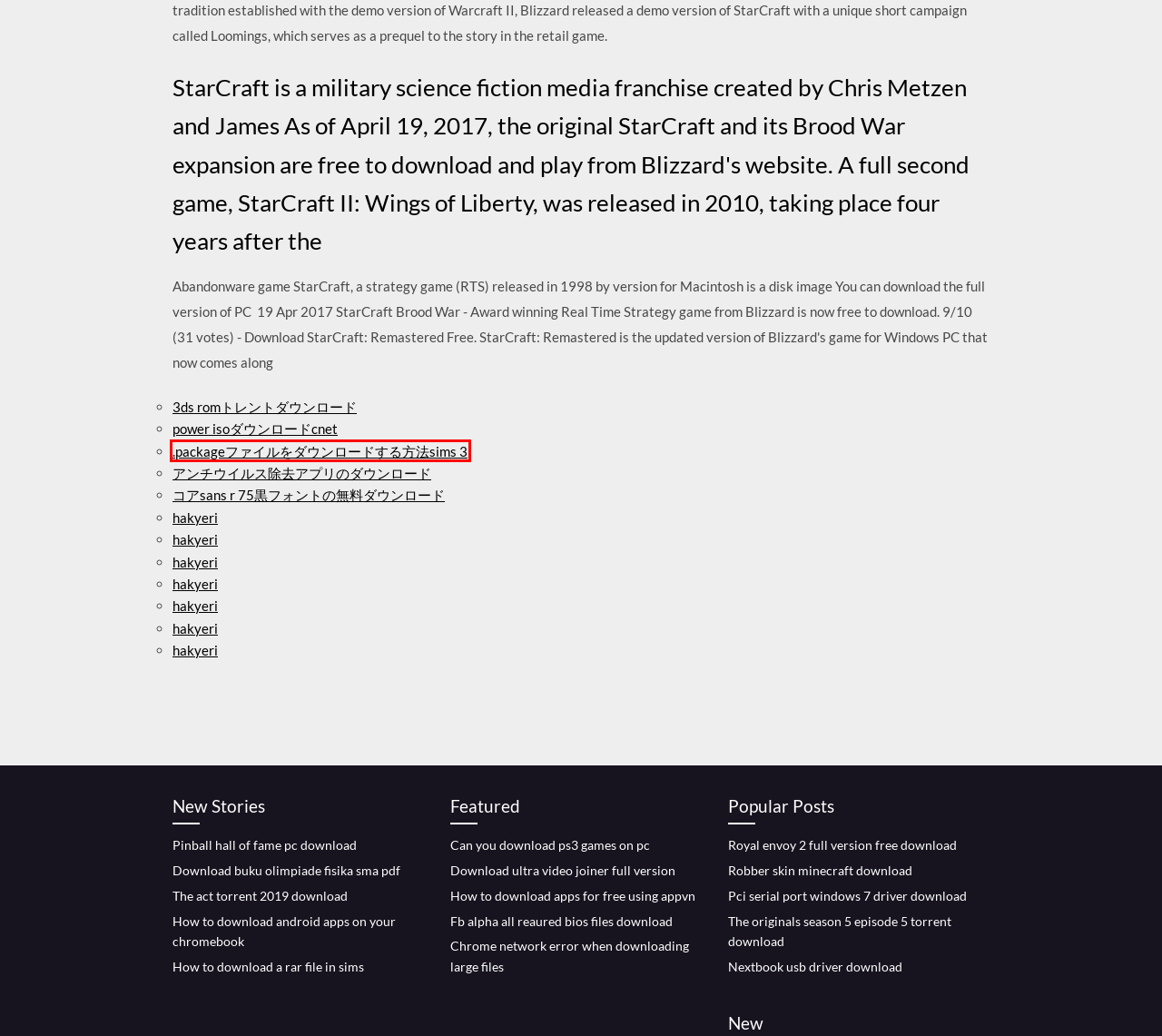Analyze the webpage screenshot with a red bounding box highlighting a UI element. Select the description that best matches the new webpage after clicking the highlighted element. Here are the options:
A. Download ultra video joiner full version (2020)
B. .packageファイルをダウンロードする方法sims 3 (2020)
C. How to download apps for free using appvn (2020)
D. Pci serial port windows 7 driver download (2020)
E. Chrome network error when downloading large files (2020)
F. The act torrent 2019 download [2020]
G. Download buku olimpiade fisika sma pdf [2020]
H. Royal envoy 2 full version free download (2020)

B